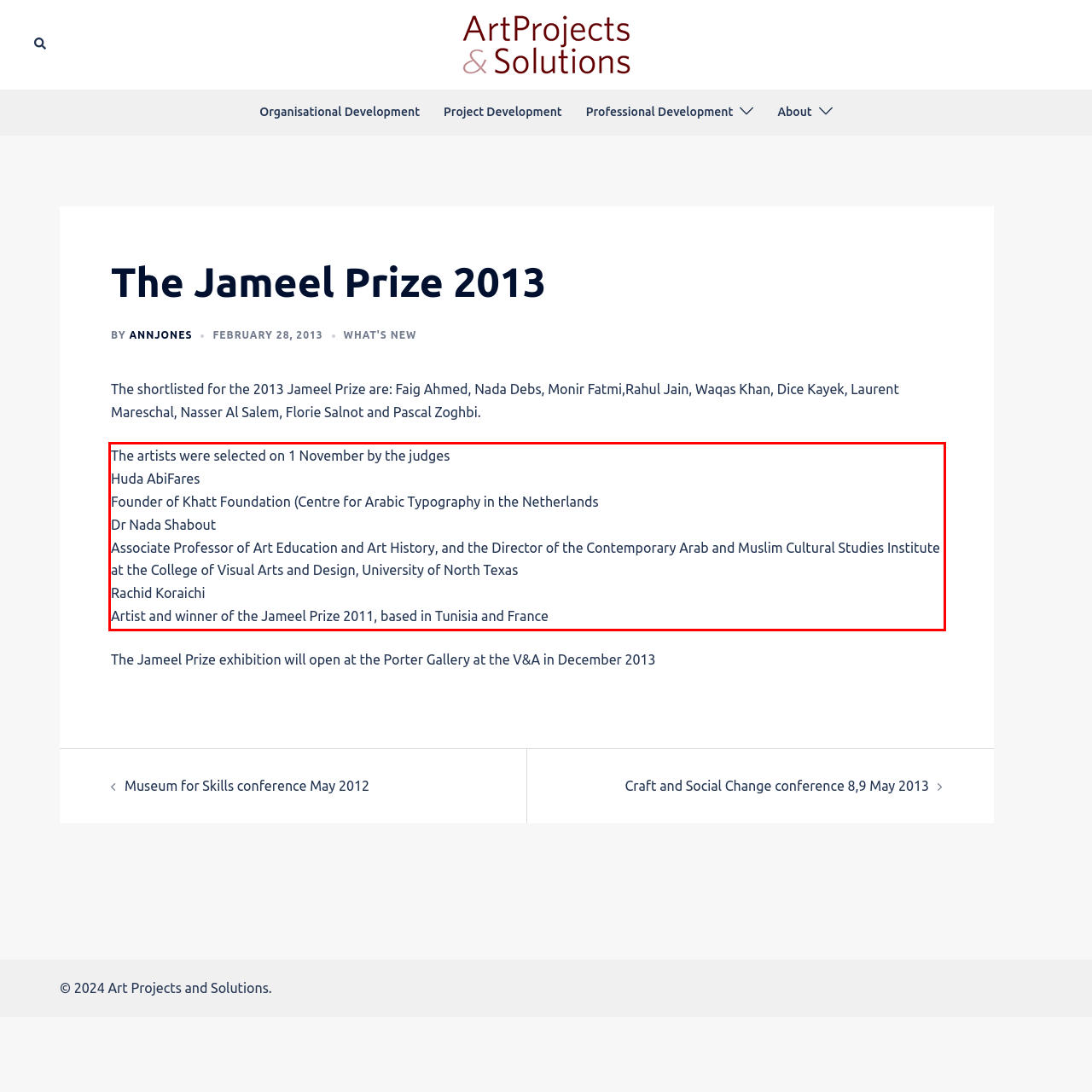Please extract the text content from the UI element enclosed by the red rectangle in the screenshot.

The artists were selected on 1 November by the judges Huda AbiFares Founder of Khatt Foundation (Centre for Arabic Typography in the Netherlands Dr Nada Shabout Associate Professor of Art Education and Art History, and the Director of the Contemporary Arab and Muslim Cultural Studies Institute at the College of Visual Arts and Design, University of North Texas Rachid Koraichi Artist and winner of the Jameel Prize 2011, based in Tunisia and France